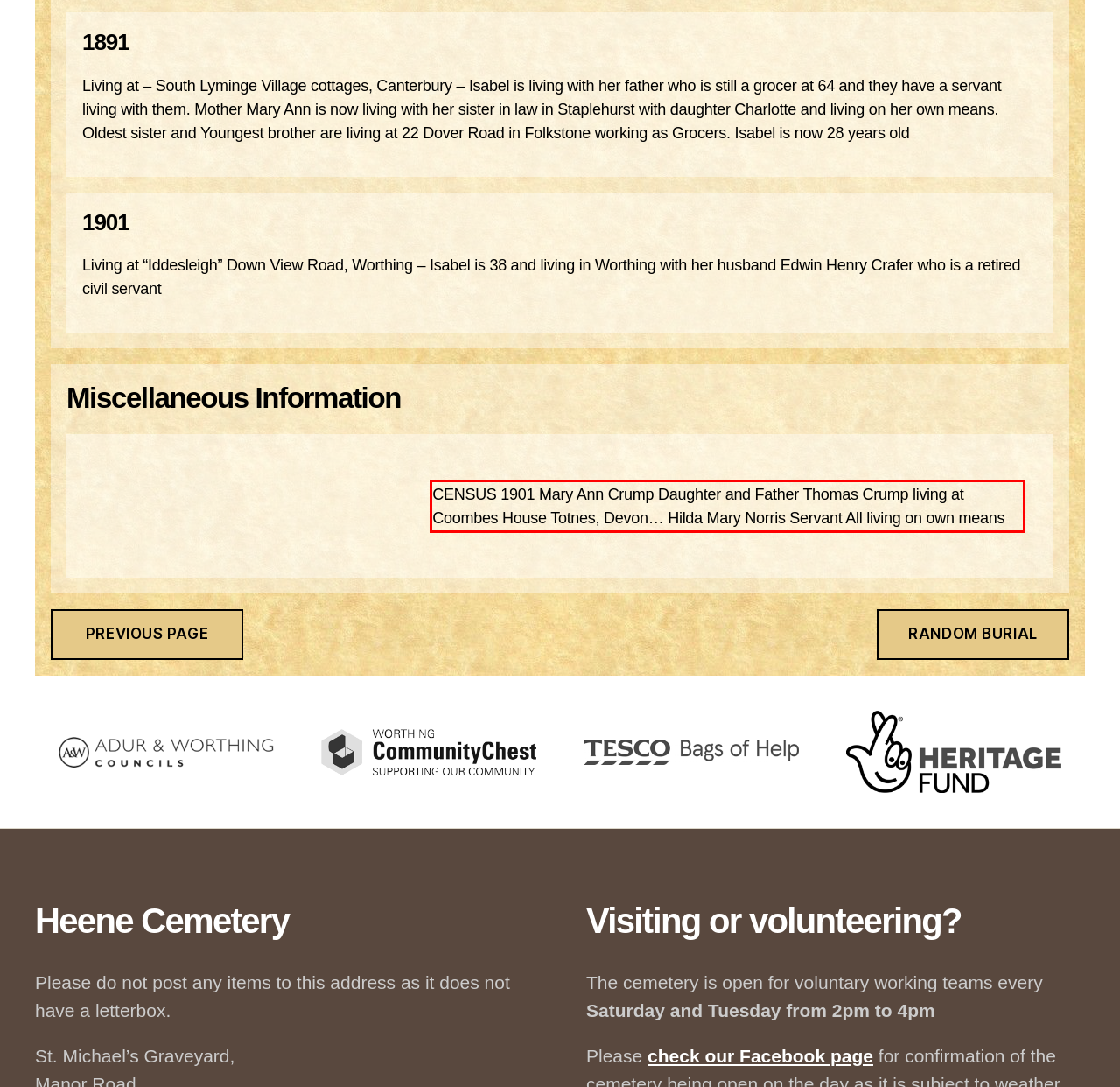Perform OCR on the text inside the red-bordered box in the provided screenshot and output the content.

CENSUS 1901 Mary Ann Crump Daughter and Father Thomas Crump living at Coombes House Totnes, Devon… Hilda Mary Norris Servant All living on own means